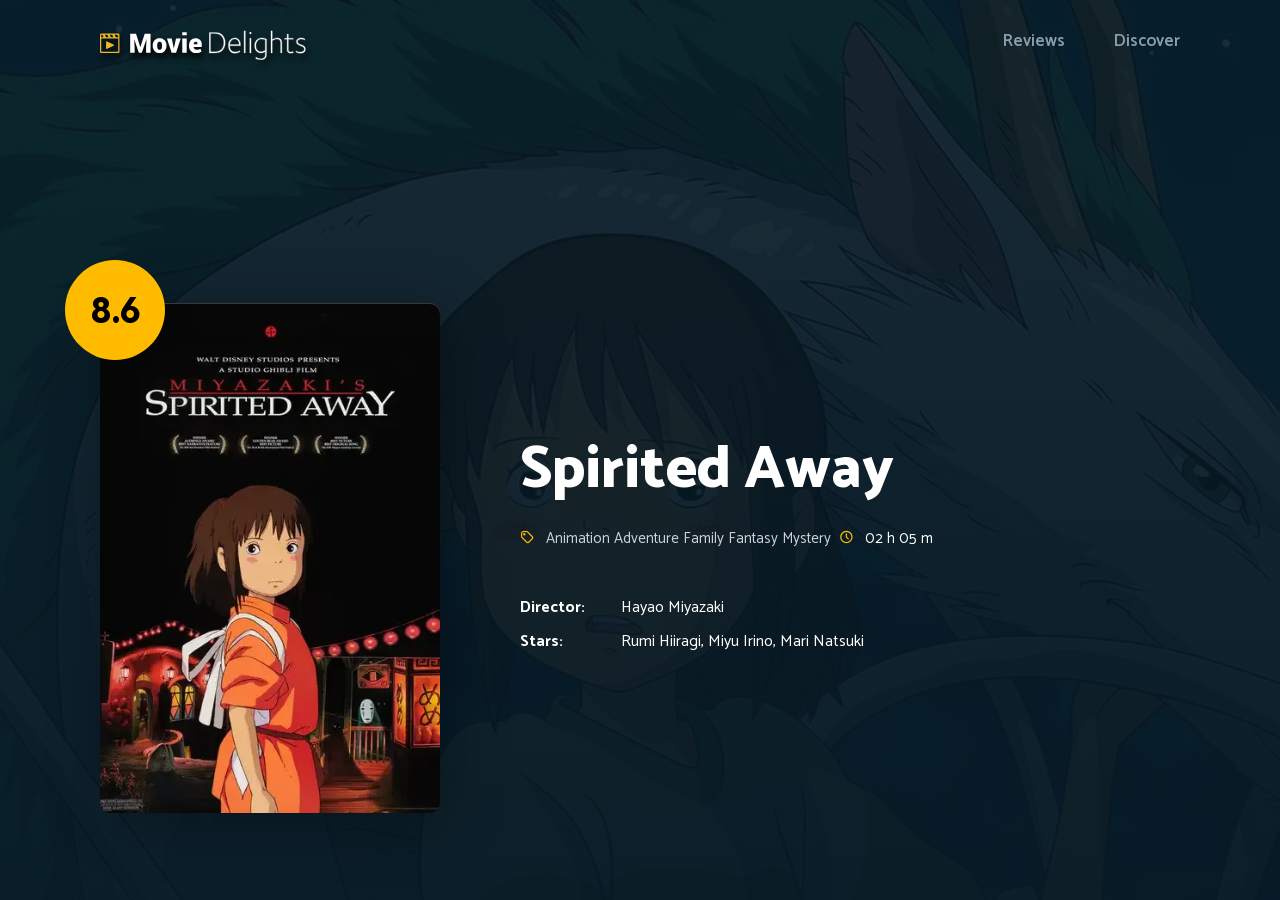What is the duration of the movie?
Can you provide a detailed and comprehensive answer to the question?

I found the duration of the movie by looking at the static text element with the value '02 h 05 m' located below the movie title.